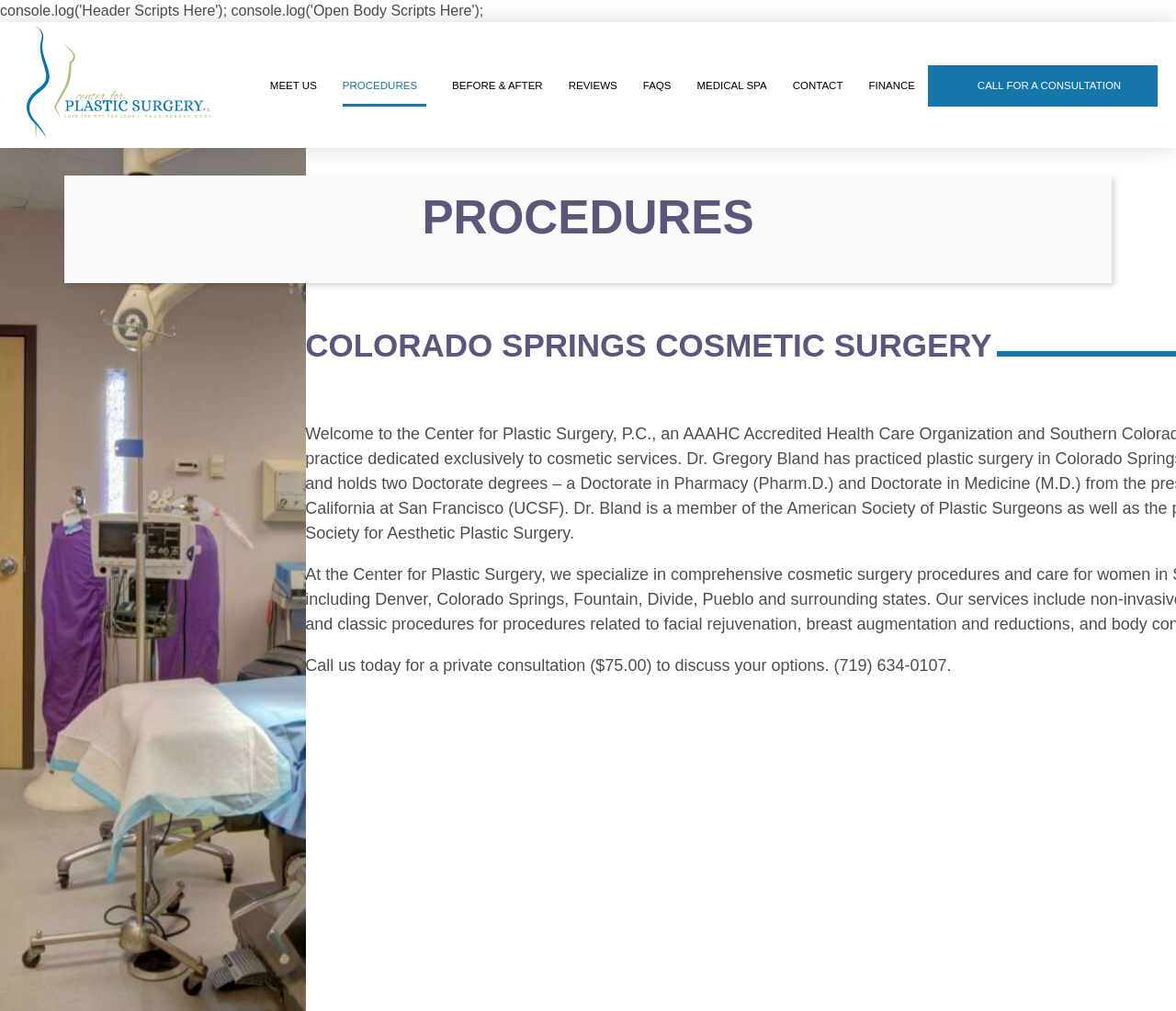Find the bounding box coordinates of the clickable region needed to perform the following instruction: "View procedures". The coordinates should be provided as four float numbers between 0 and 1, i.e., [left, top, right, bottom].

[0.291, 0.063, 0.363, 0.105]